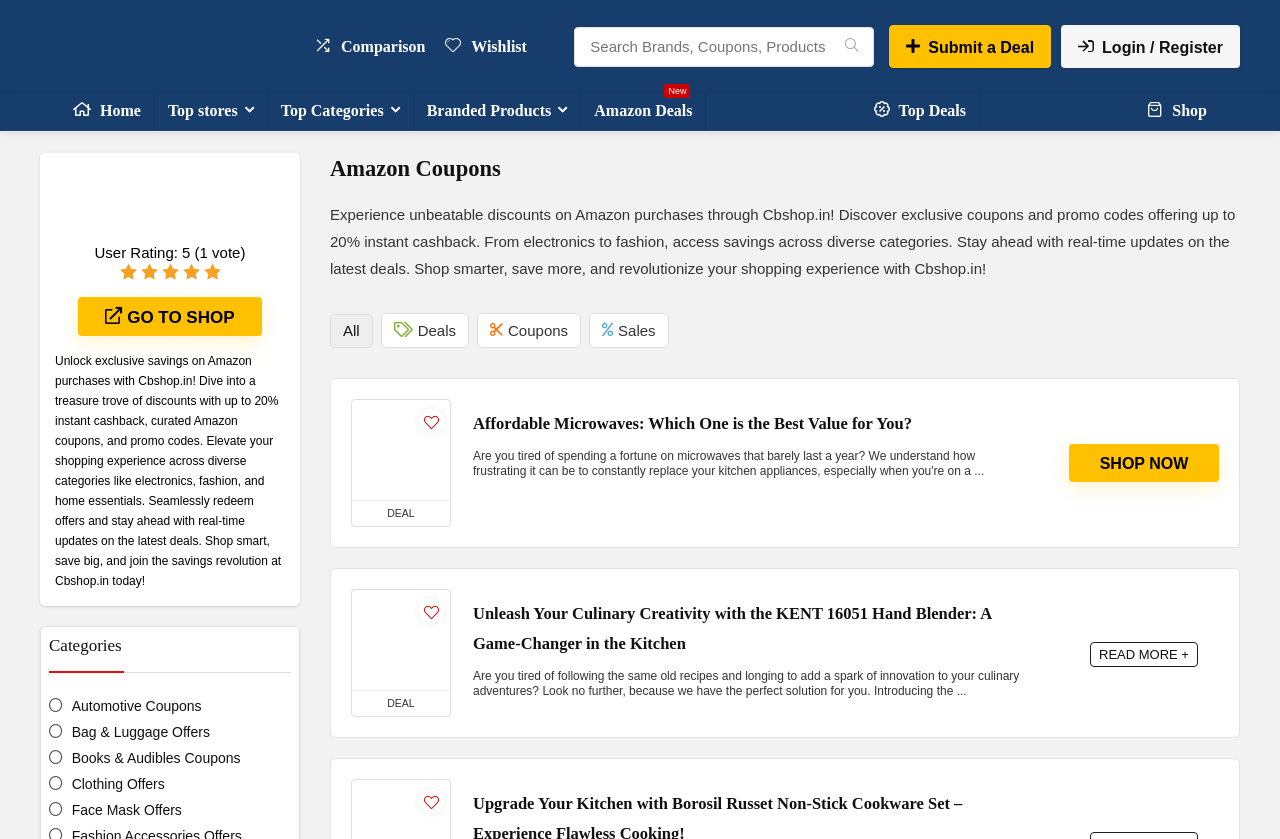Could you locate the bounding box coordinates for the section that should be clicked to accomplish this task: "Submit a deal".

[0.695, 0.03, 0.821, 0.081]